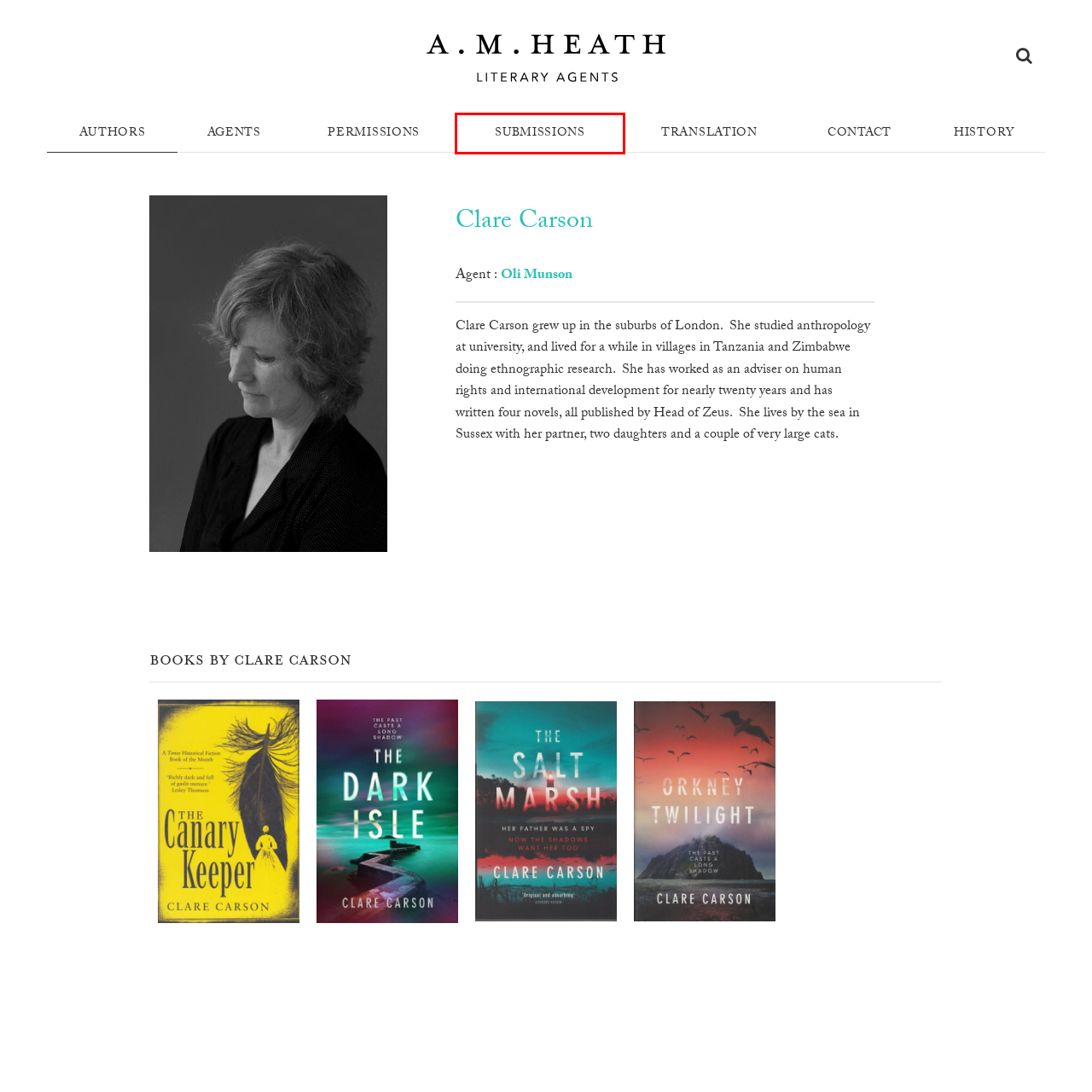Given a webpage screenshot with a UI element marked by a red bounding box, choose the description that best corresponds to the new webpage that will appear after clicking the element. The candidates are:
A. Orkney Twilight | AM Heath Literary Agents
B. Oli Munson | AM Heath Literary Agents
C. About Us | AM Heath Literary Agents
D. Submissions Guideline | AM Heath Literary Agents
E. Permissions | AM Heath Literary Agents
F. History | AM Heath Literary Agents
G. The Canary Keeper | AM Heath Literary Agents
H. Contact Us | AM Heath Literary Agents

D